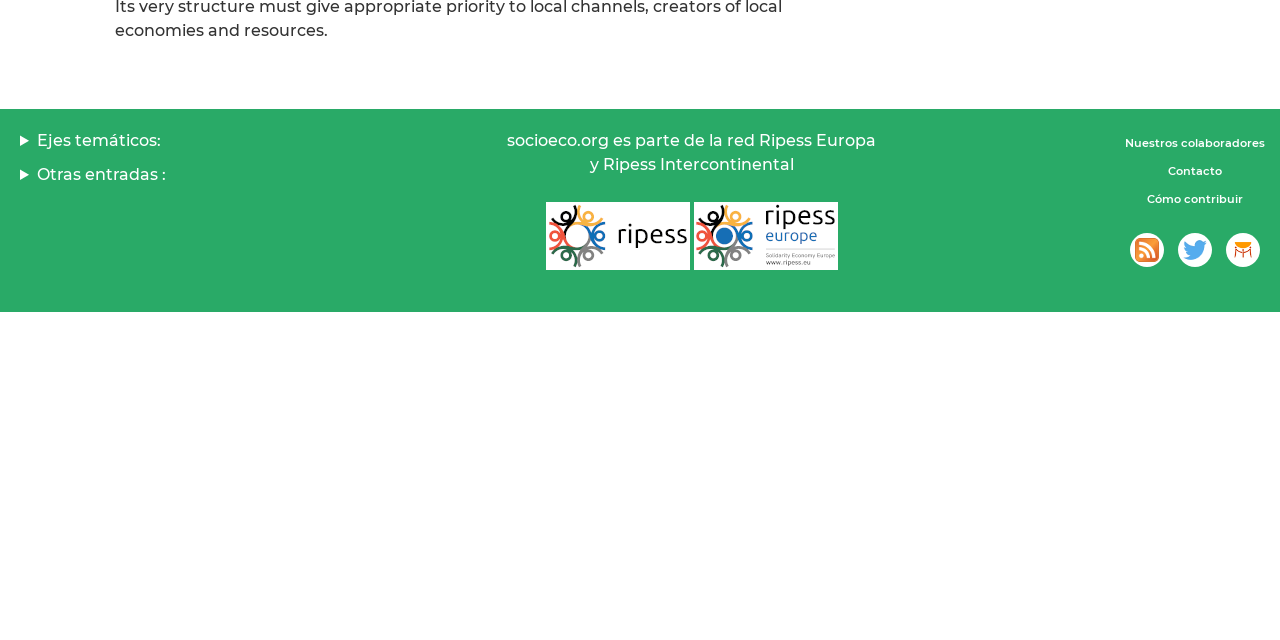Based on the element description: "title="socioeco.org participa en laCoredem"", identify the bounding box coordinates for this UI element. The coordinates must be four float numbers between 0 and 1, listed as [left, top, right, bottom].

[0.958, 0.363, 0.984, 0.417]